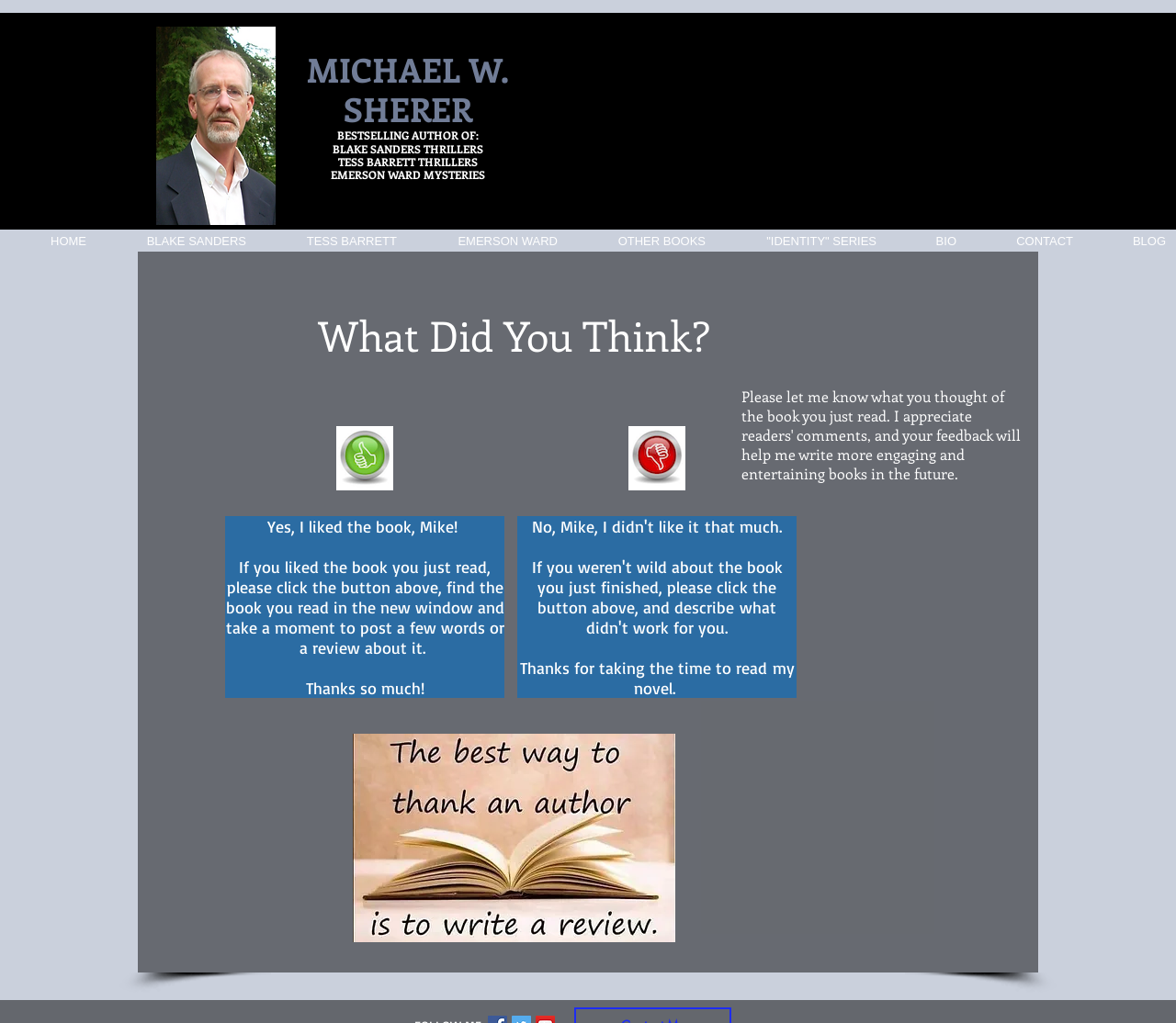Determine the bounding box of the UI element mentioned here: "trade between different countries". The coordinates must be in the format [left, top, right, bottom] with values ranging from 0 to 1.

None